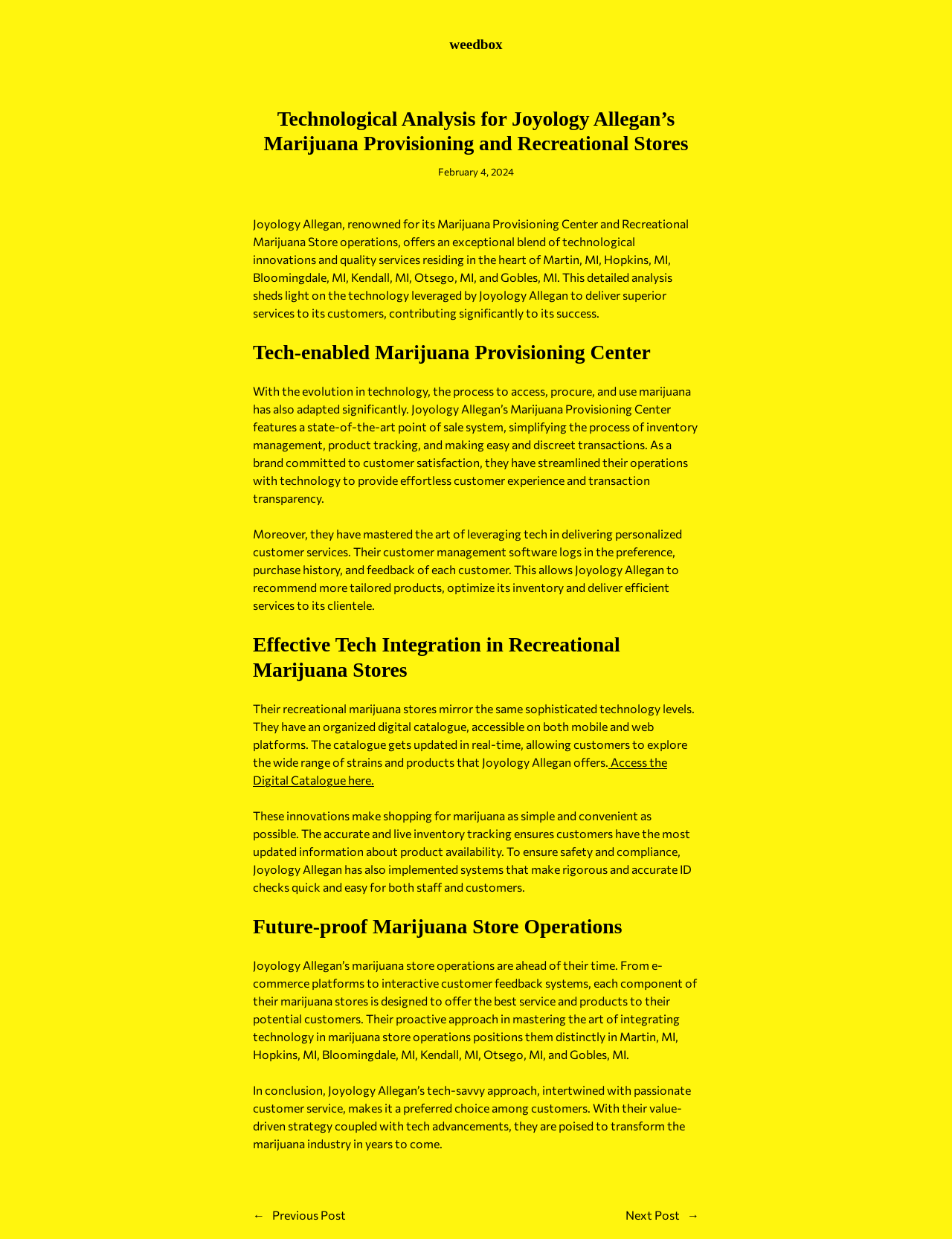Find the bounding box coordinates for the UI element whose description is: "Previous Post". The coordinates should be four float numbers between 0 and 1, in the format [left, top, right, bottom].

[0.286, 0.975, 0.363, 0.986]